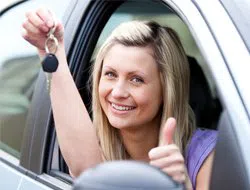Respond concisely with one word or phrase to the following query:
What is the woman's emotional state?

cheerful